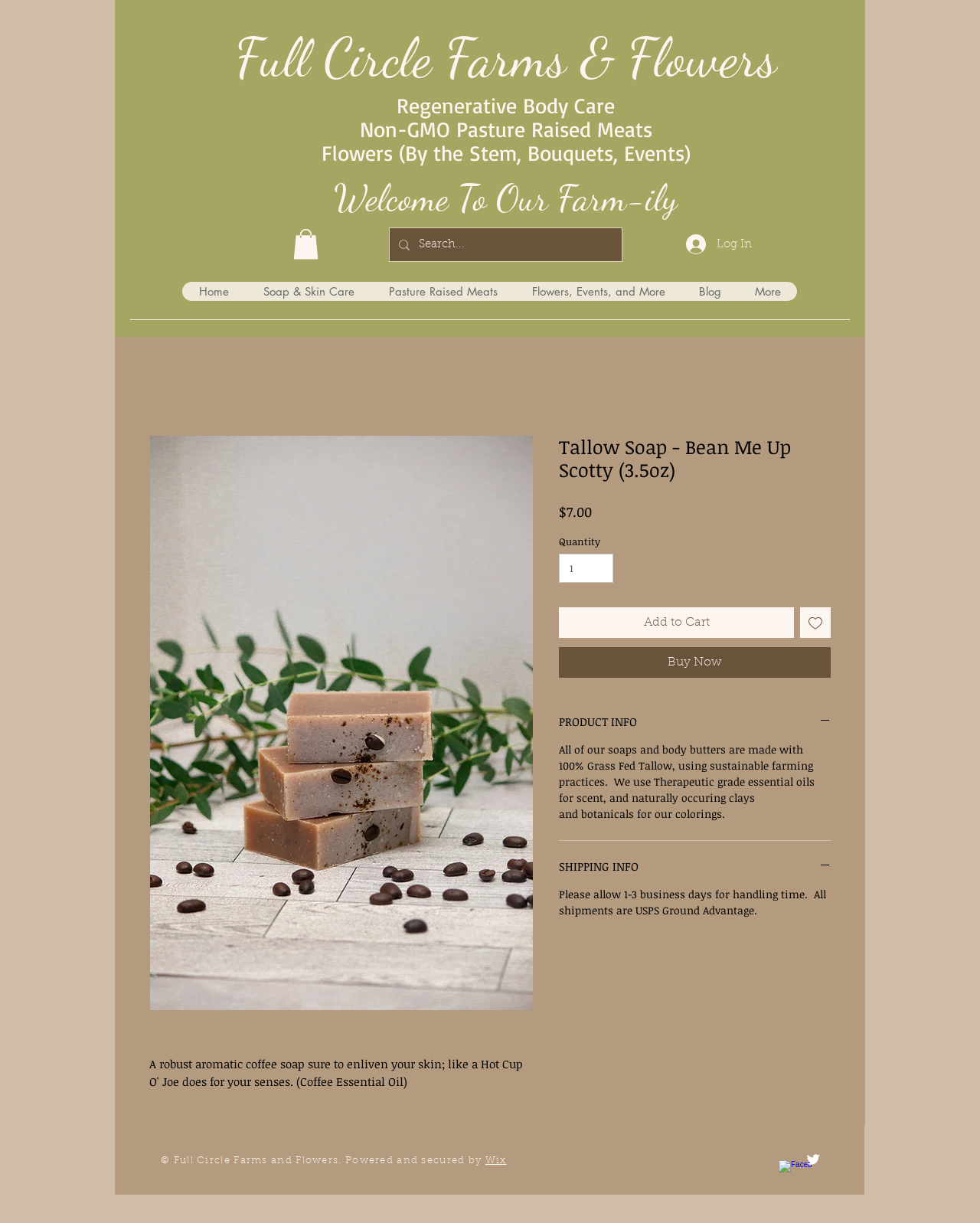Please determine the bounding box coordinates of the area that needs to be clicked to complete this task: 'Add product to cart'. The coordinates must be four float numbers between 0 and 1, formatted as [left, top, right, bottom].

[0.57, 0.496, 0.81, 0.521]